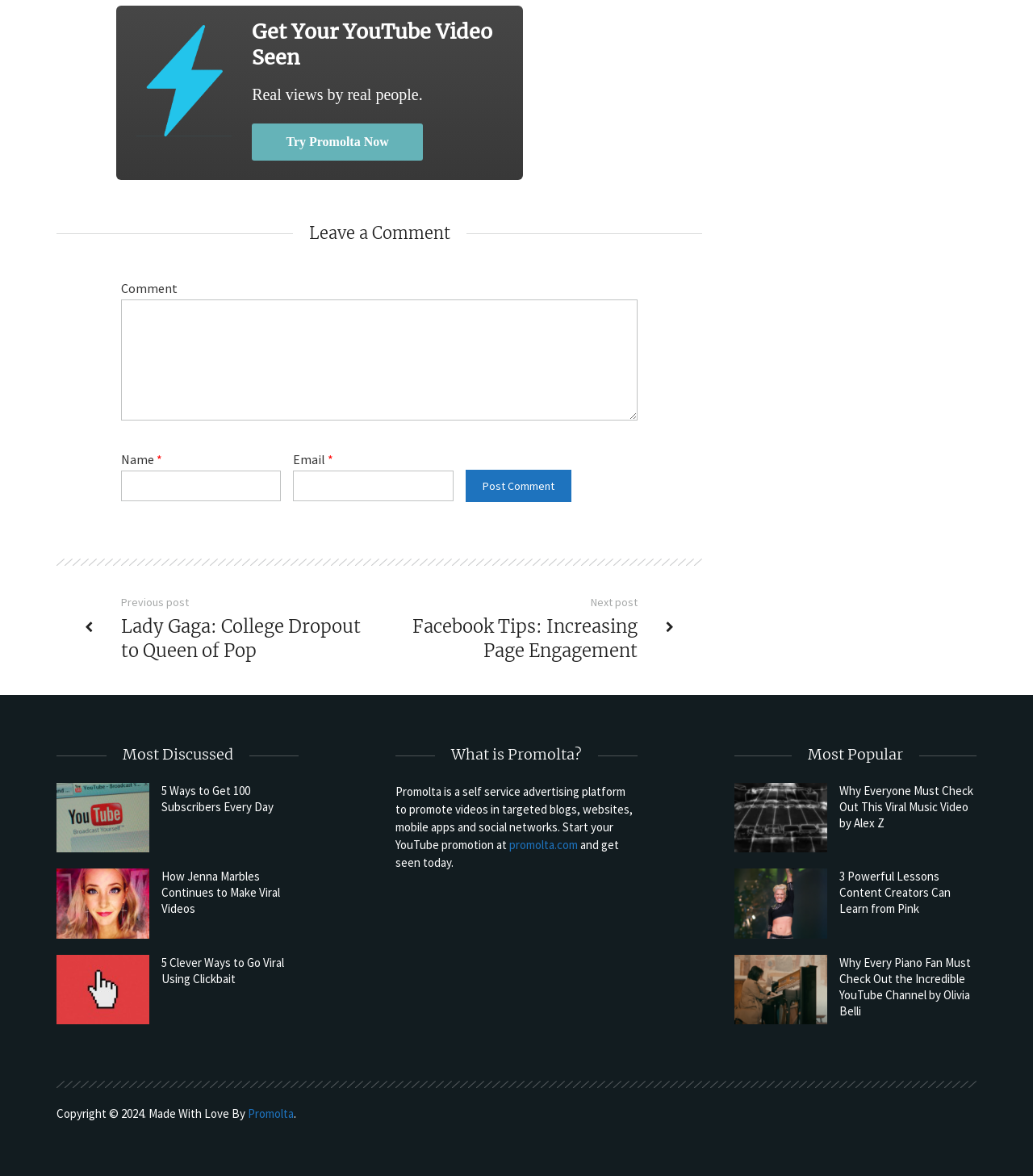Based on the image, please respond to the question with as much detail as possible:
What is the purpose of the 'Try Promolta Now' button?

The 'Try Promolta Now' button is located near the heading 'Get Your YouTube Video Seen', which implies that it is related to promoting YouTube videos. Additionally, the button is a call-to-action, suggesting that it is meant to encourage users to start promoting their YouTube videos using Promolta.